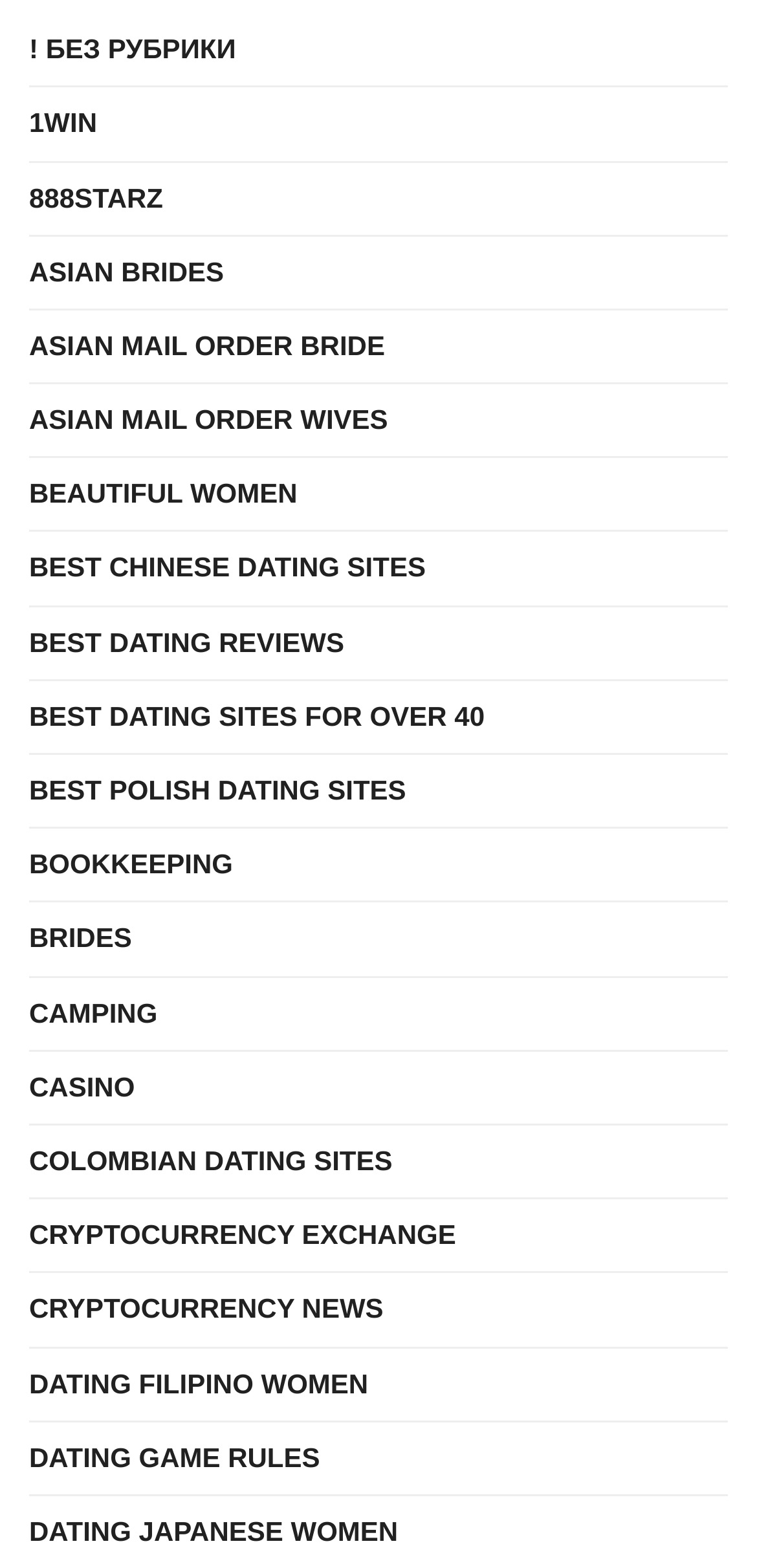Identify the bounding box of the HTML element described here: "dating filipino women". Provide the coordinates as four float numbers between 0 and 1: [left, top, right, bottom].

[0.038, 0.862, 0.486, 0.893]